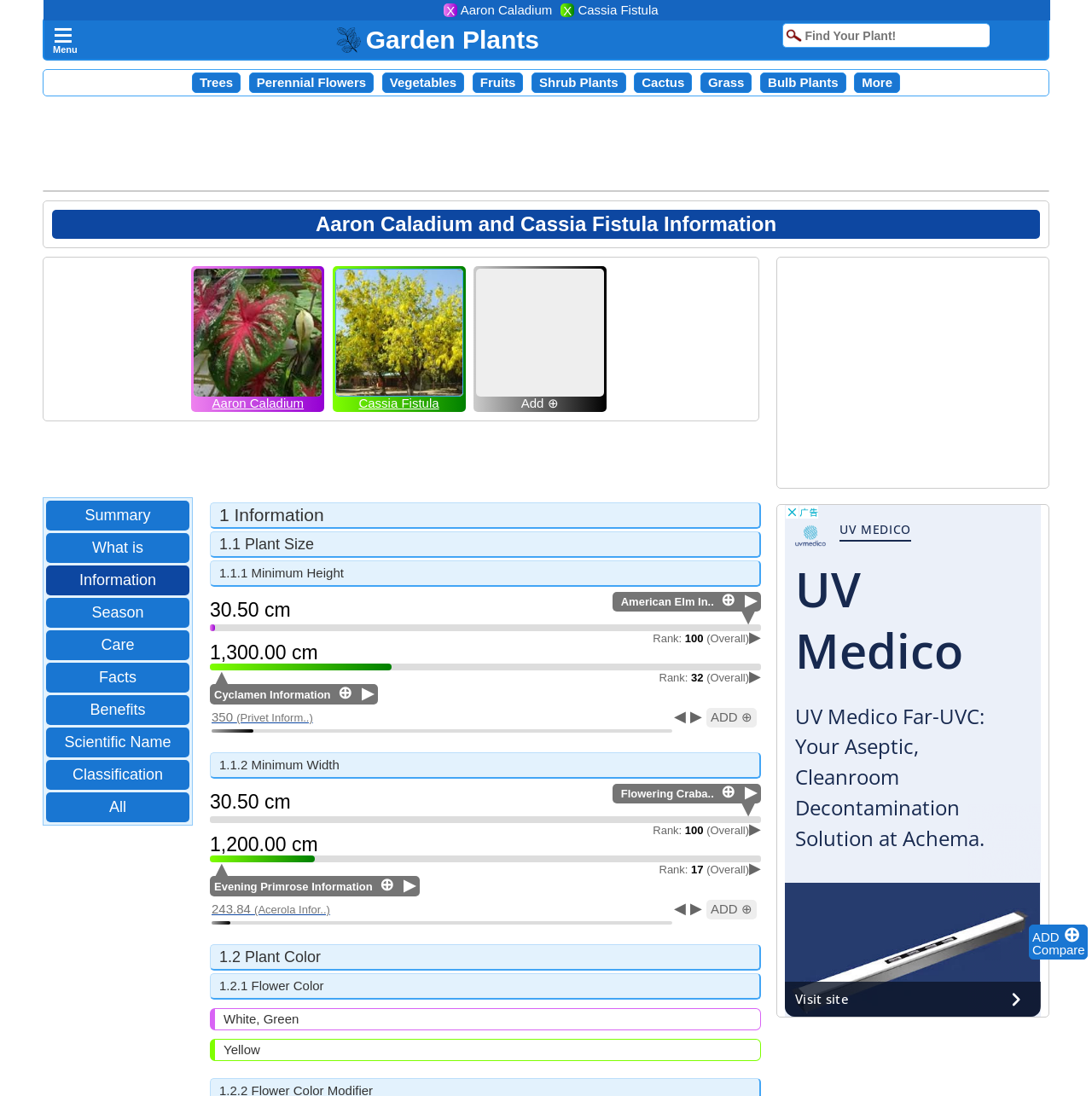Determine the bounding box coordinates of the region to click in order to accomplish the following instruction: "Compare Aaron Caladium and Cassia Fistula Information". Provide the coordinates as four float numbers between 0 and 1, specifically [left, top, right, bottom].

[0.945, 0.86, 0.994, 0.873]